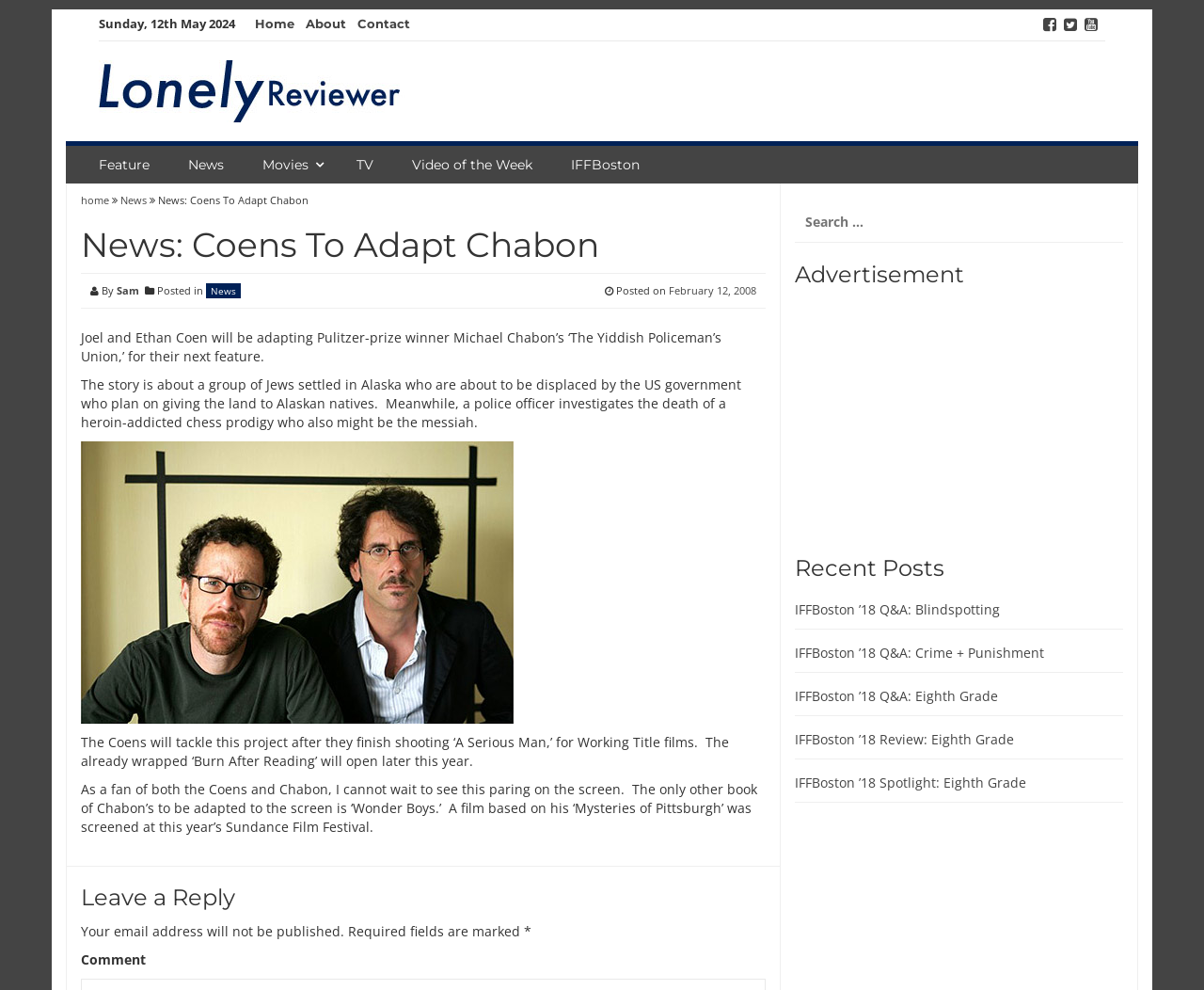Locate the bounding box coordinates of the area where you should click to accomplish the instruction: "Search for something".

None